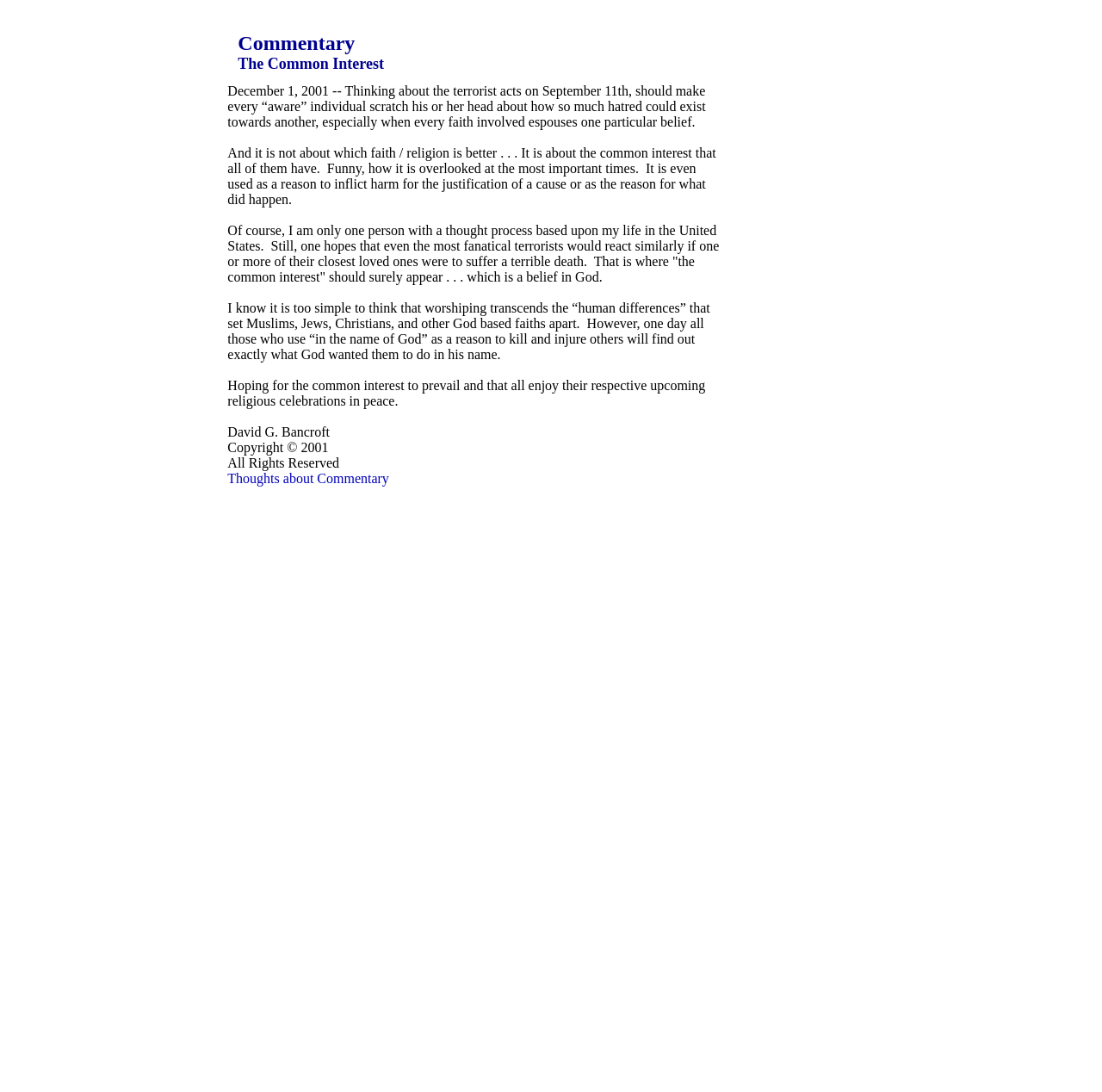Who is the author of this commentary?
Make sure to answer the question with a detailed and comprehensive explanation.

The author's name is mentioned at the bottom of the webpage, below the commentary text, as 'David G. Bancroft'.